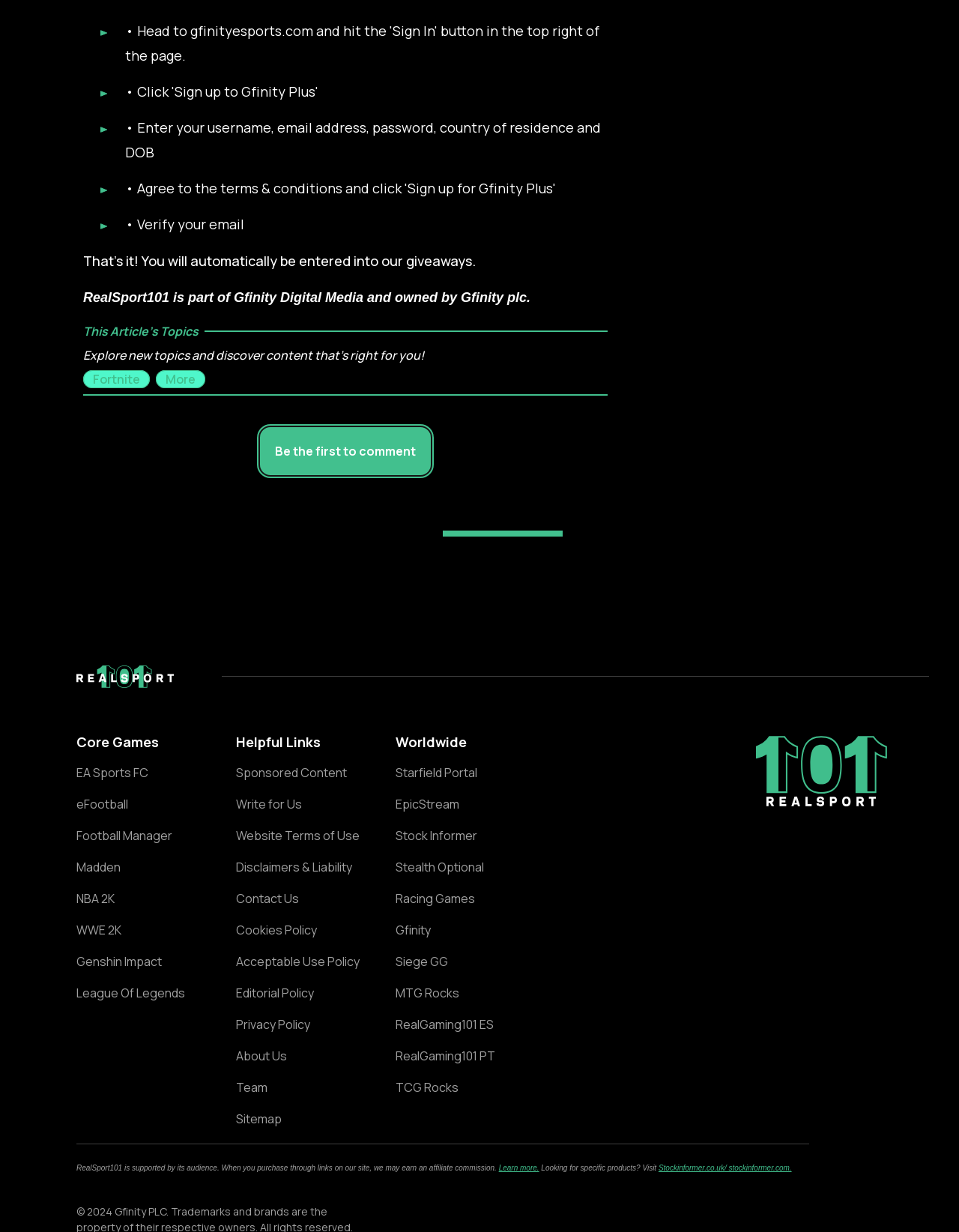What is the purpose of the 'Be the first to comment' button?
Could you answer the question in a detailed manner, providing as much information as possible?

The 'Be the first to comment' button is likely present on an article page, and its purpose is to allow users to be the first to comment on the article. This suggests that the website allows user engagement and discussion on its articles.